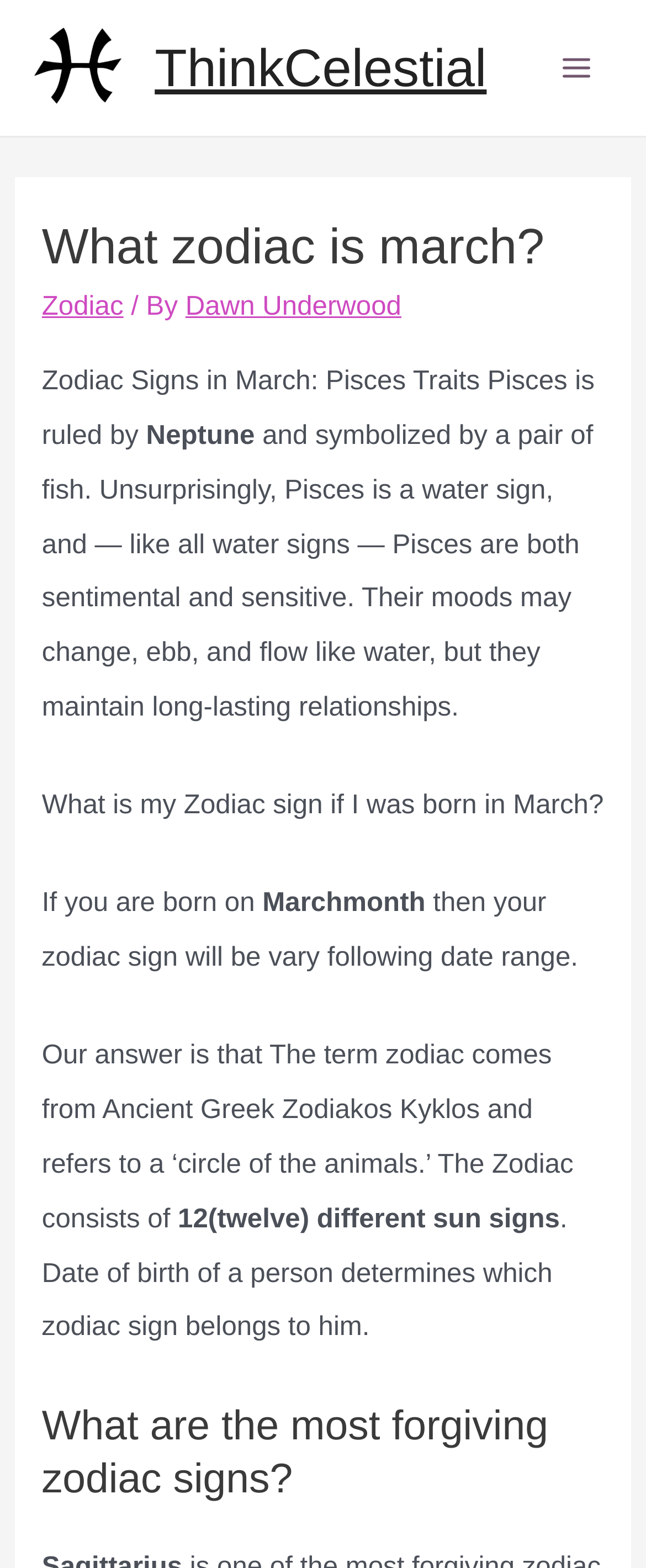Provide the bounding box coordinates of the HTML element this sentence describes: "alt="ThinkCelestial"". The bounding box coordinates consist of four float numbers between 0 and 1, i.e., [left, top, right, bottom].

[0.051, 0.033, 0.197, 0.052]